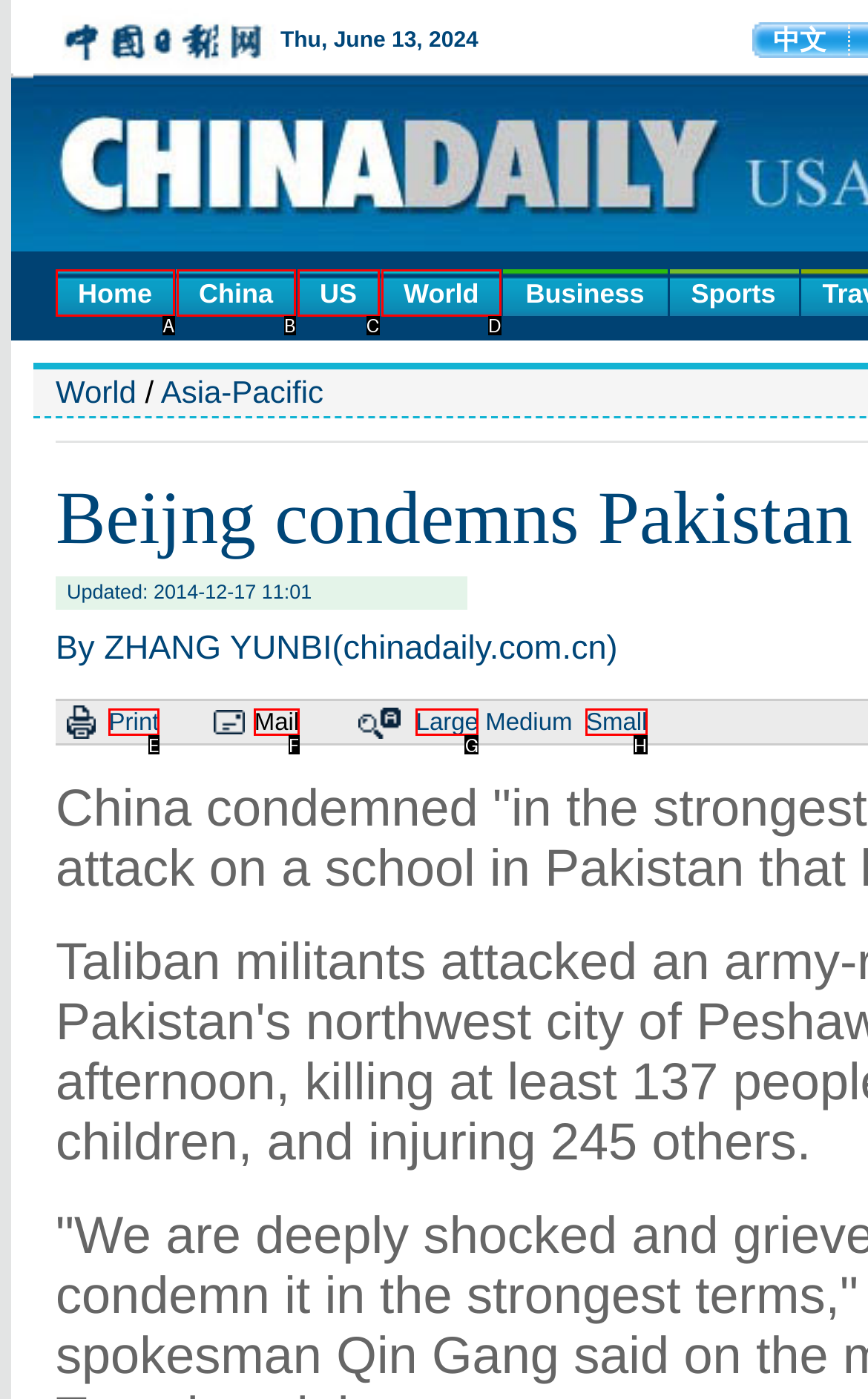From the description: aria-label="Search Store" name="q" placeholder="Search Store", identify the option that best matches and reply with the letter of that option directly.

None